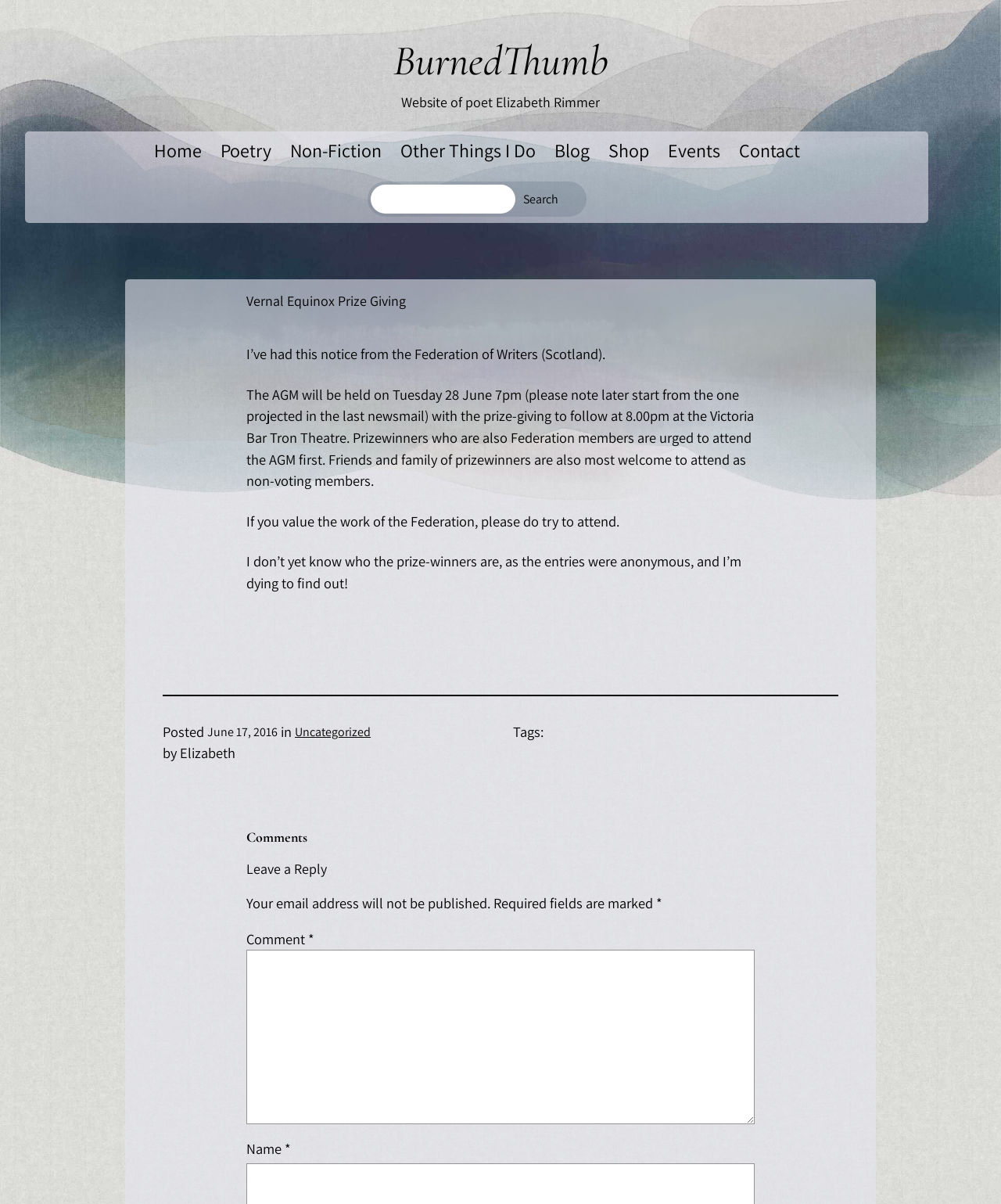Please determine the bounding box coordinates of the element's region to click in order to carry out the following instruction: "Search for something". The coordinates should be four float numbers between 0 and 1, i.e., [left, top, right, bottom].

[0.37, 0.153, 0.515, 0.177]